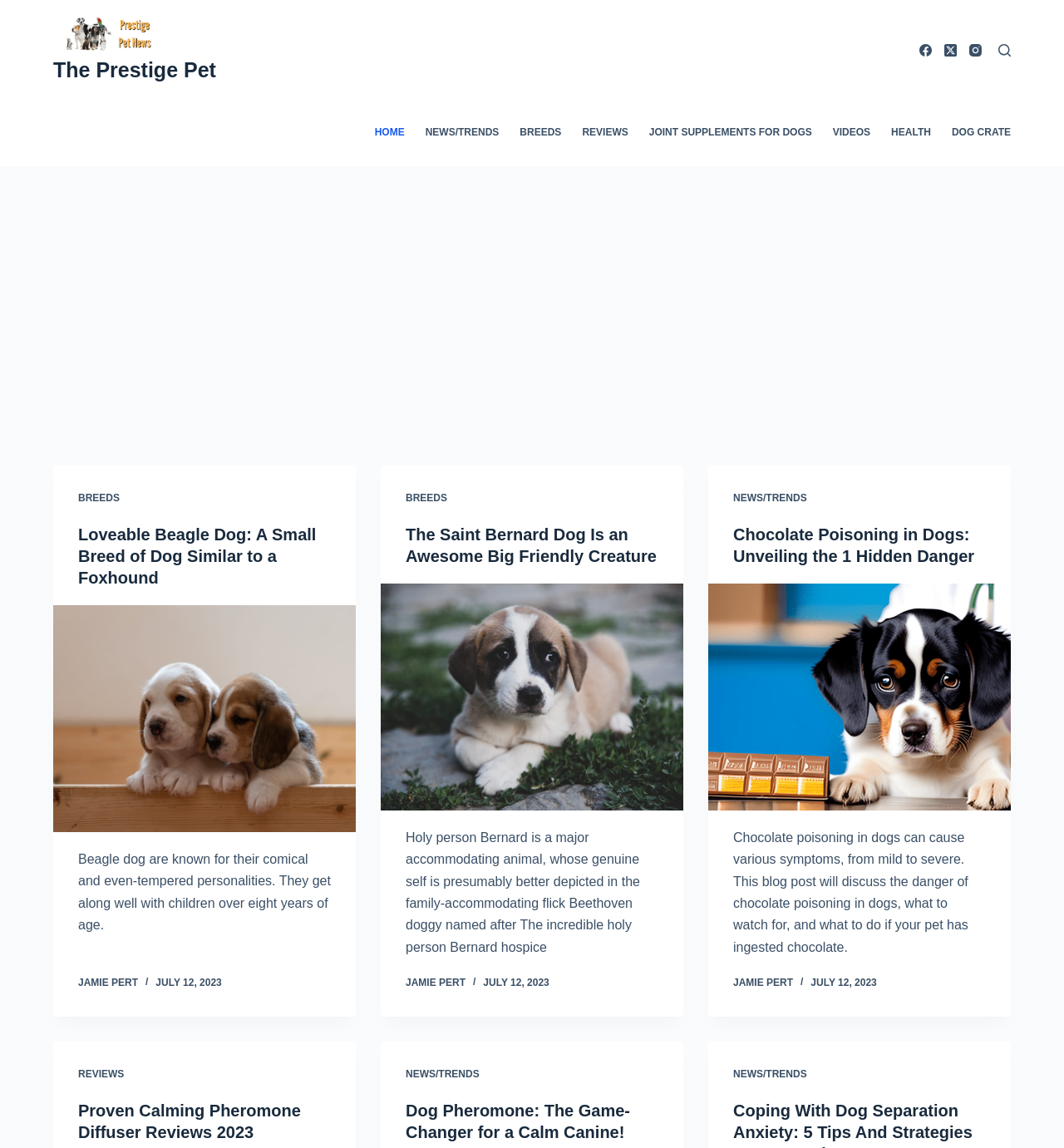Refer to the image and provide an in-depth answer to the question:
What is the topic of the first article?

I found the answer by examining the article element with the heading 'Loveable Beagle Dog: A Small Breed of Dog Similar to a Foxhound' and the image element with the text 'Beagle Dog', which indicates that the topic of the first article is about Beagle Dogs.